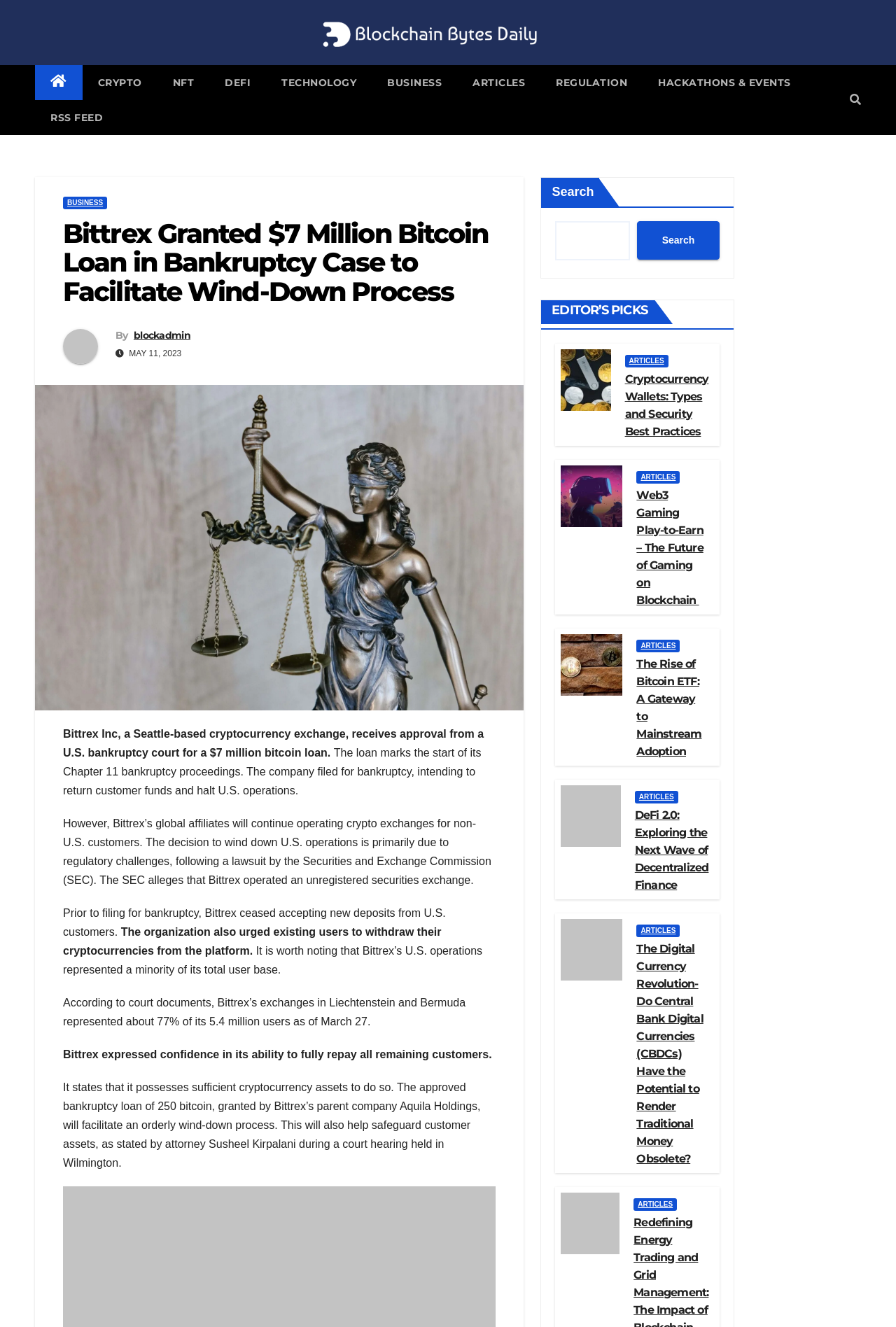What percentage of Bittrex's users are from the US?
Refer to the image and provide a detailed answer to the question.

According to the article, 'According to court documents, Bittrex’s exchanges in Liechtenstein and Bermuda represented about 77% of its 5.4 million users as of March 27.' This implies that the remaining 23% of users are from the US, which is less than 25%.